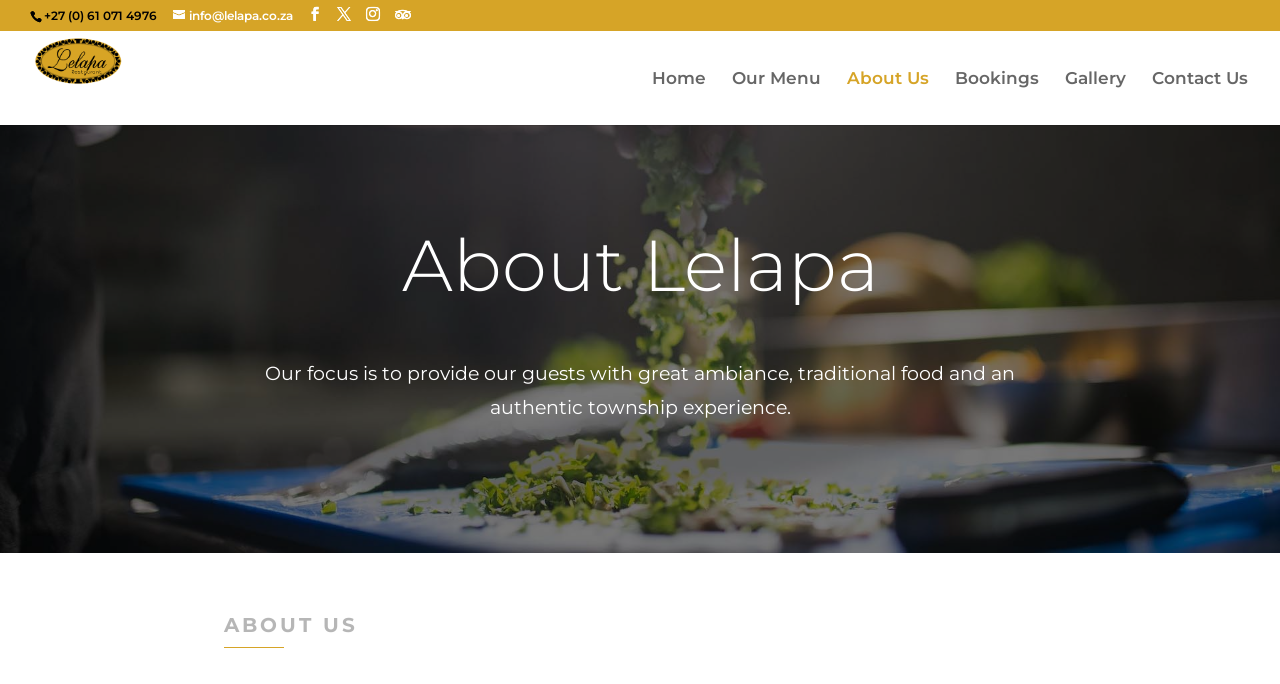Find the bounding box coordinates for the element described here: "info@lelapa.co.za".

[0.135, 0.012, 0.229, 0.034]